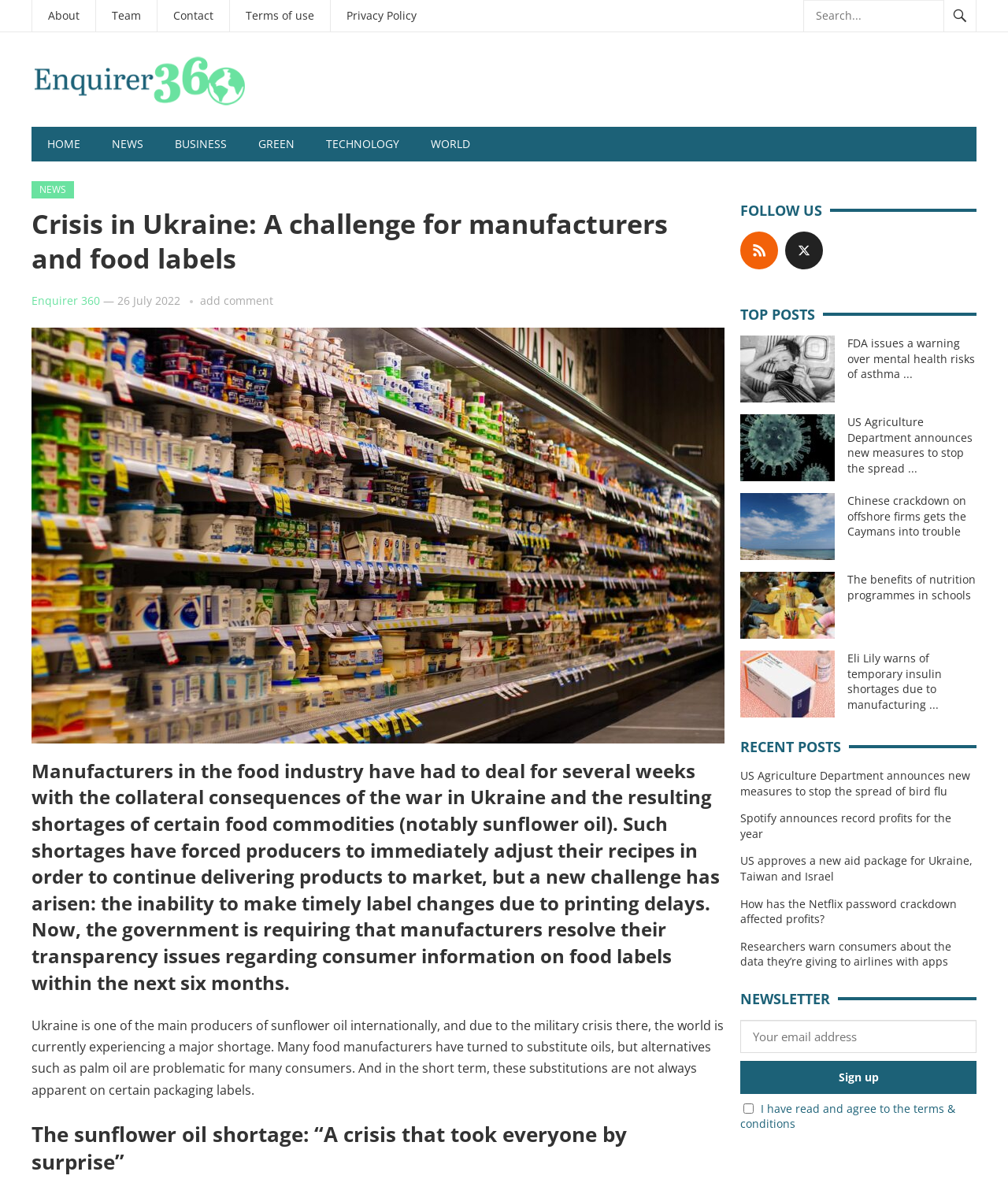Given the element description, predict the bounding box coordinates in the format (top-left x, top-left y, bottom-right x, bottom-right y), using floating point numbers between 0 and 1: Green

[0.241, 0.106, 0.308, 0.135]